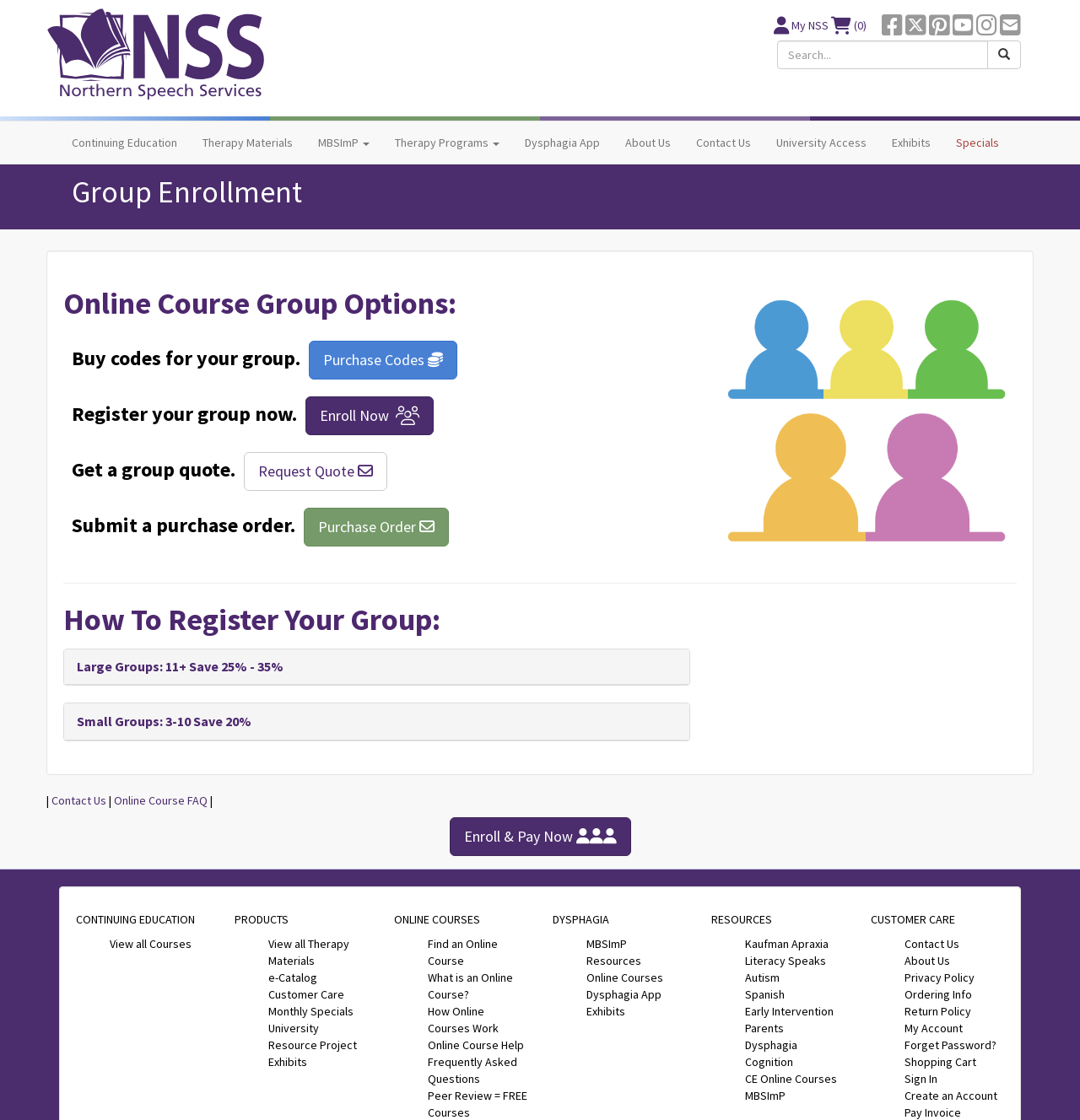Please locate the bounding box coordinates of the element that should be clicked to achieve the given instruction: "View all online courses".

[0.102, 0.836, 0.177, 0.849]